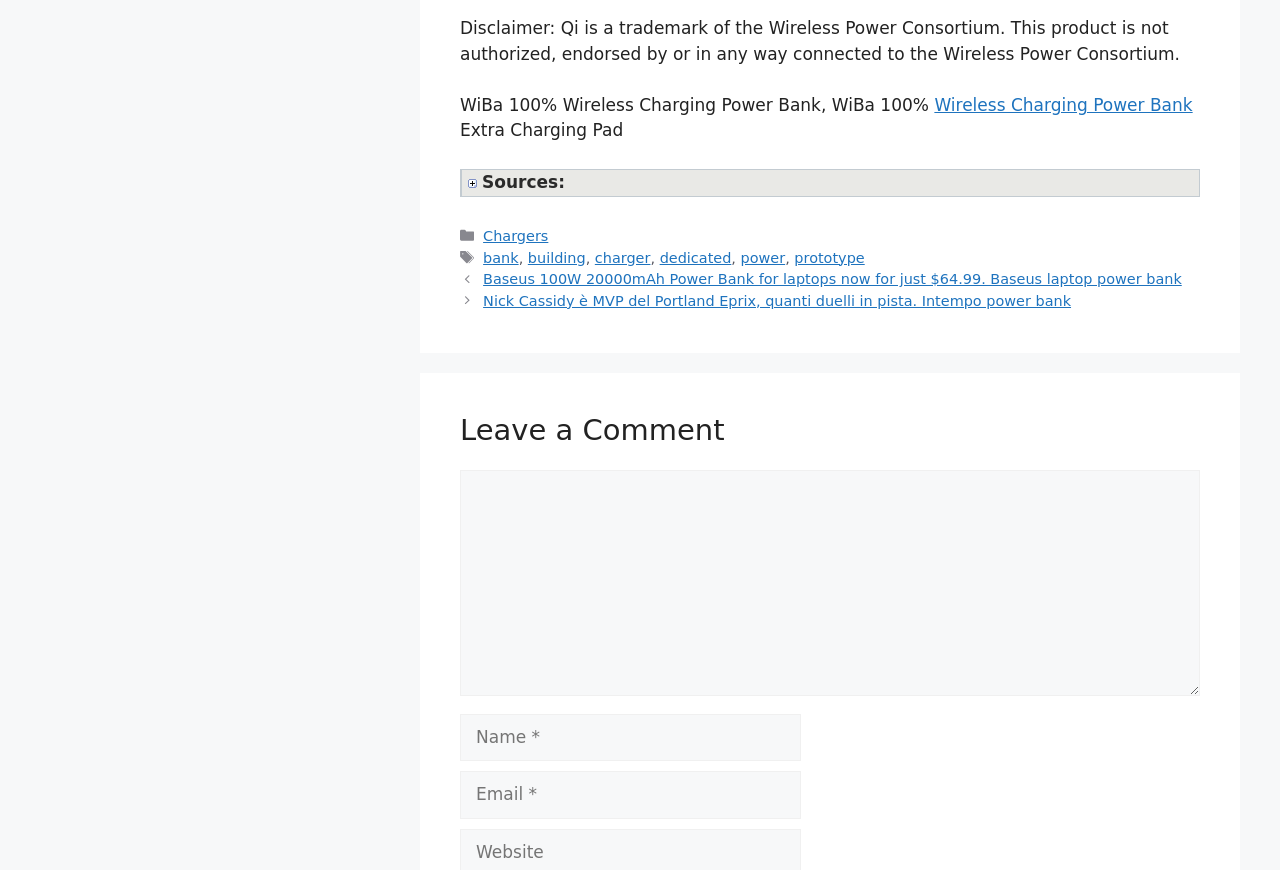Respond with a single word or short phrase to the following question: 
What is the name of the product being discussed?

WiBa 100% Wireless Charging Power Bank